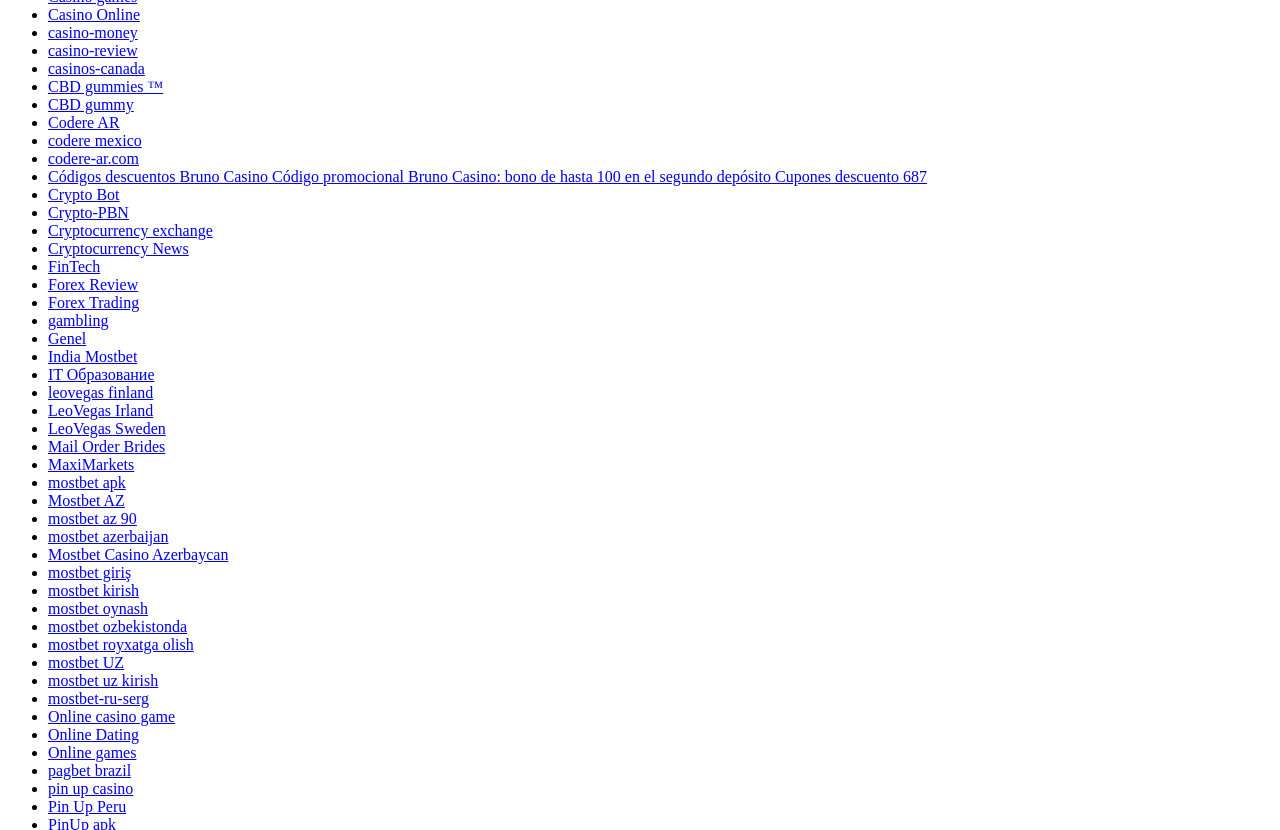Please identify the coordinates of the bounding box for the clickable region that will accomplish this instruction: "Learn about Cryptocurrency exchange".

[0.038, 0.268, 0.166, 0.288]